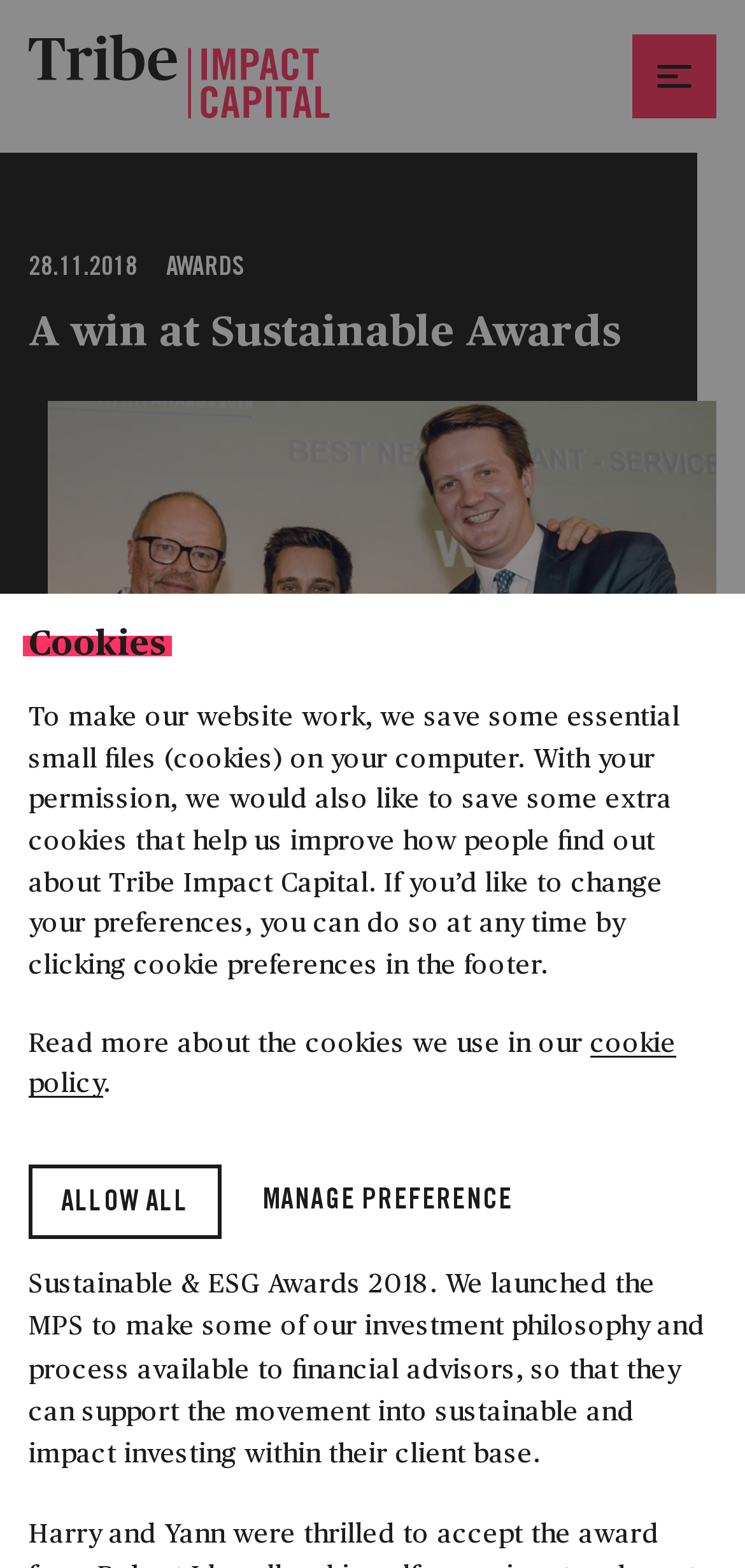What is the warning about investments?
Look at the image and respond with a one-word or short phrase answer.

value can go up or down